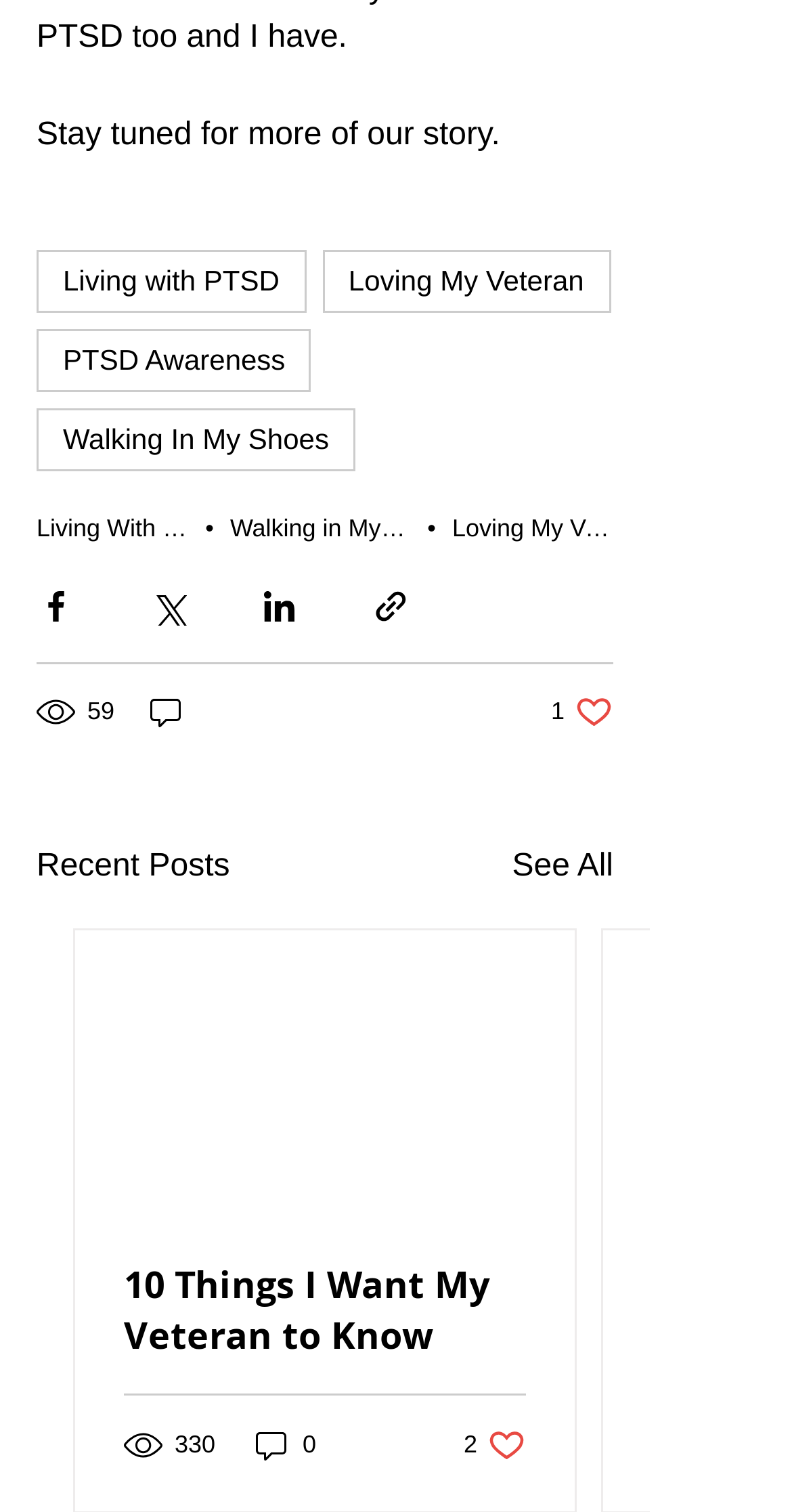Specify the bounding box coordinates of the area to click in order to follow the given instruction: "Click on the 'Living with PTSD' link."

[0.046, 0.165, 0.386, 0.207]